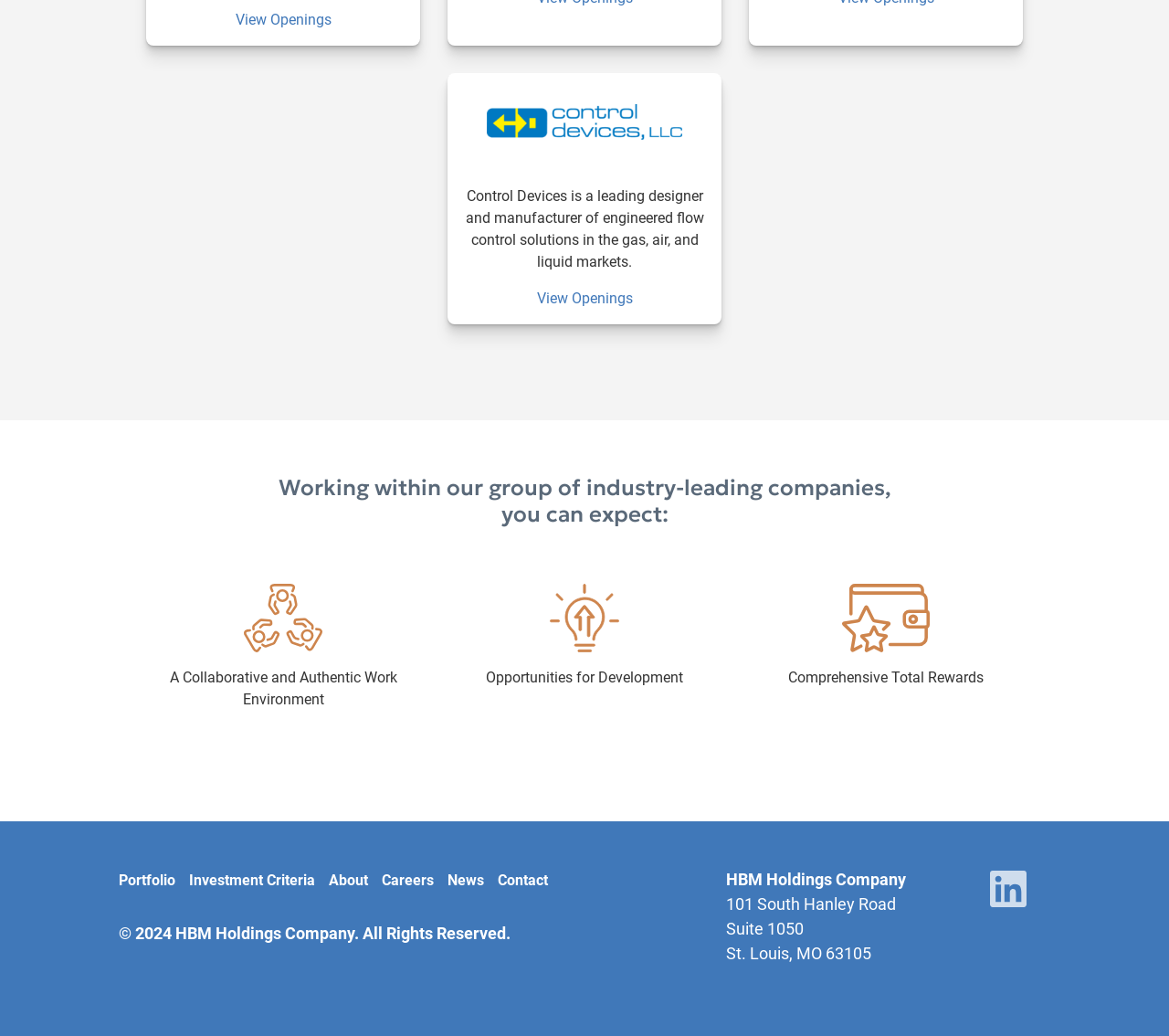Please identify the bounding box coordinates of the element on the webpage that should be clicked to follow this instruction: "Learn about the company". The bounding box coordinates should be given as four float numbers between 0 and 1, formatted as [left, top, right, bottom].

[0.281, 0.839, 0.314, 0.86]